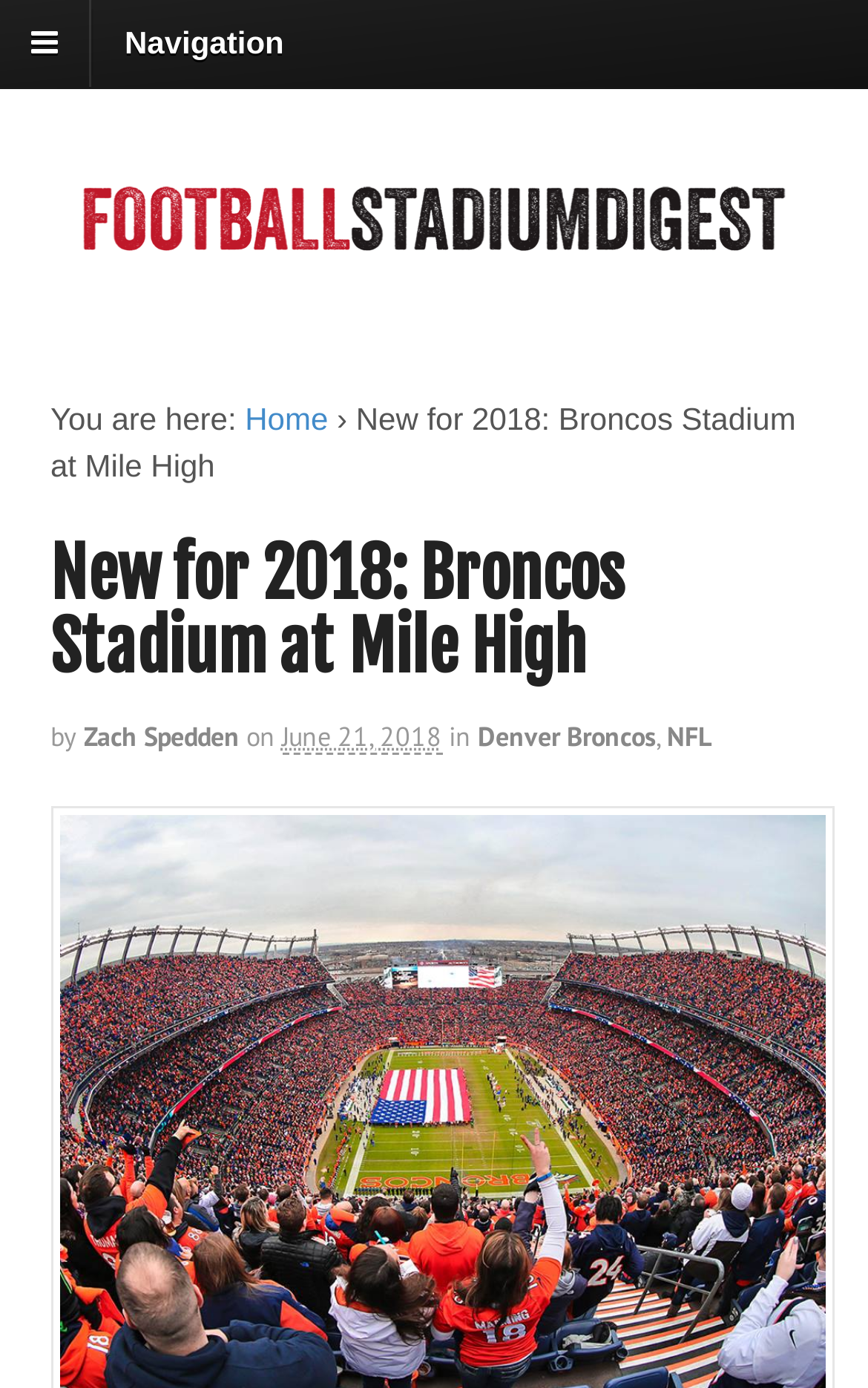Provide the bounding box coordinates of the HTML element described by the text: "Navigation".

[0.105, 0.007, 0.363, 0.055]